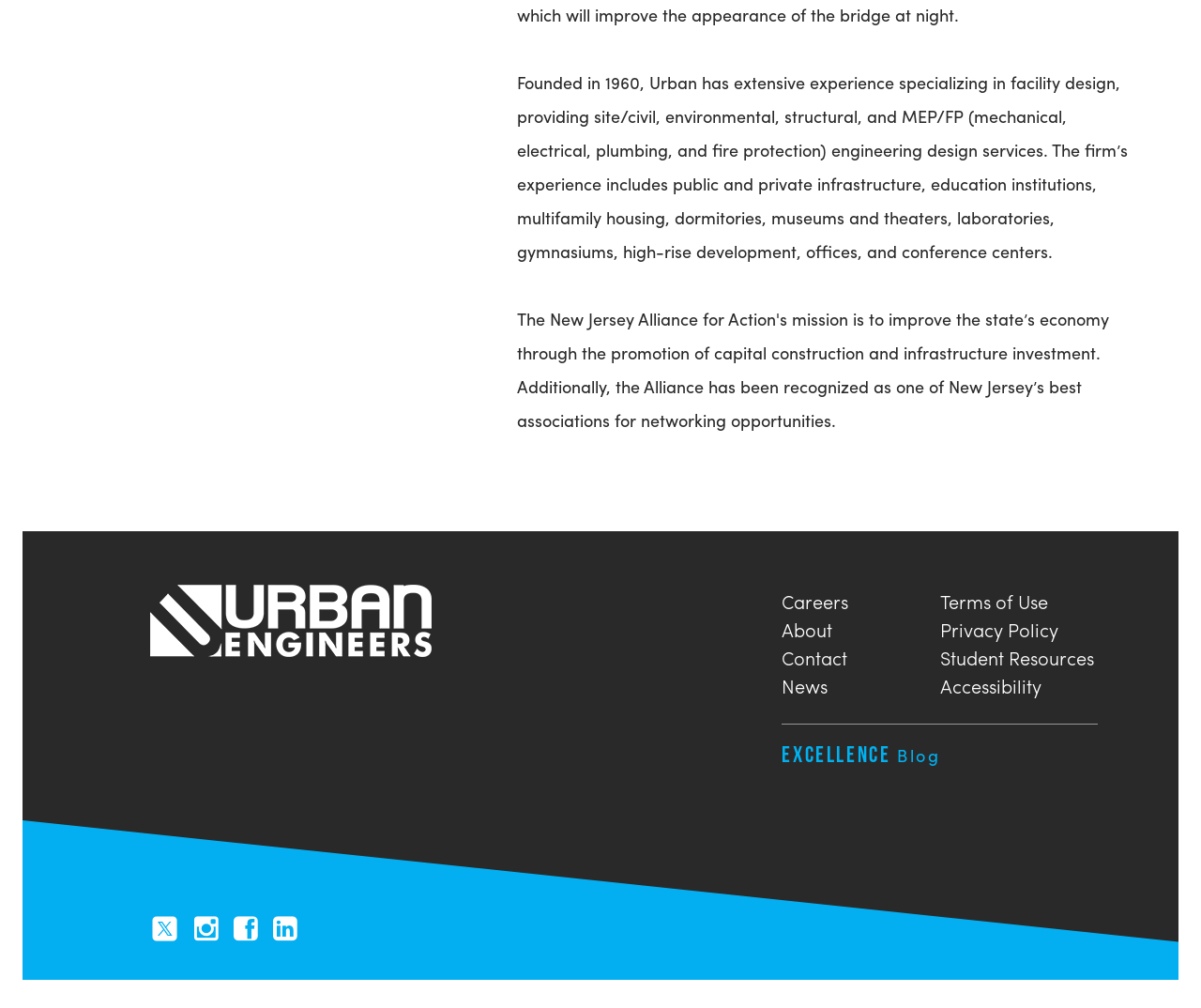Identify the bounding box coordinates for the UI element described as: "Terms of Use".

[0.783, 0.578, 0.872, 0.606]